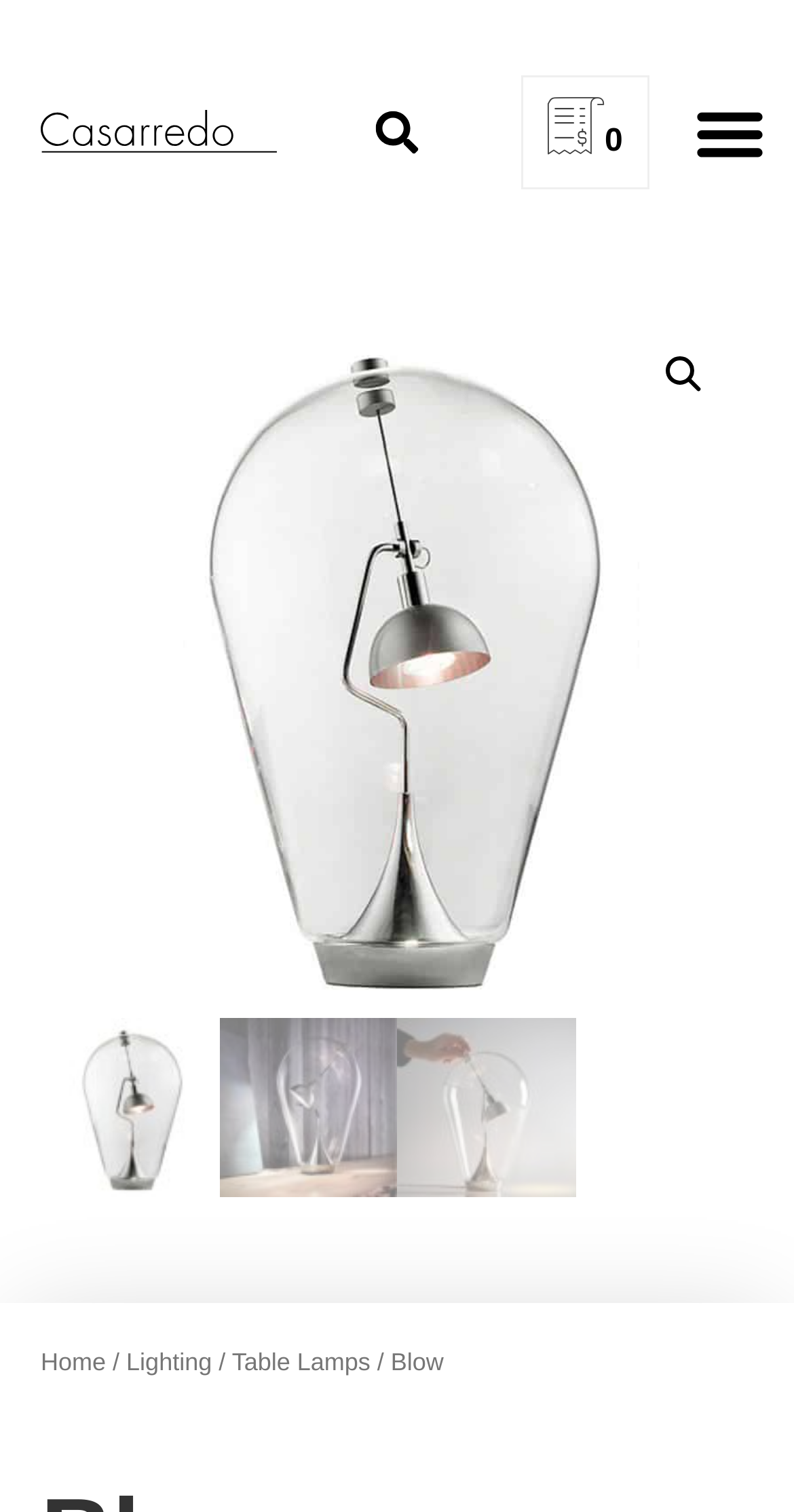Determine the bounding box coordinates for the region that must be clicked to execute the following instruction: "Search for products".

[0.451, 0.062, 0.549, 0.113]